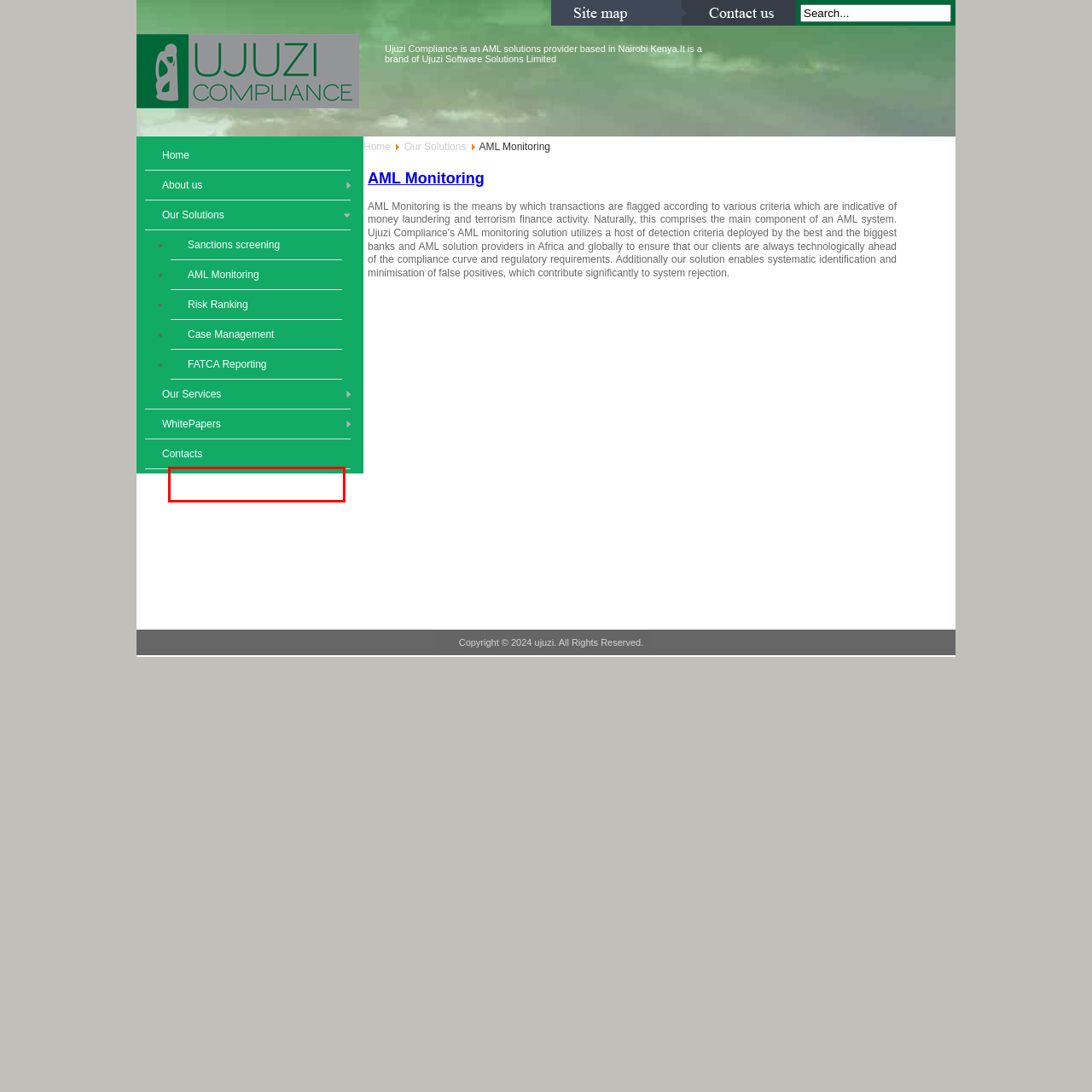Inspect the provided webpage screenshot, concentrating on the element within the red bounding box. Select the description that best represents the new webpage after you click the highlighted element. Here are the candidates:
A. Training
B. Integration
C. Software
D. Risk Ranking
E. Support
F. Advisory
G. Our Process
H. Contacts

B